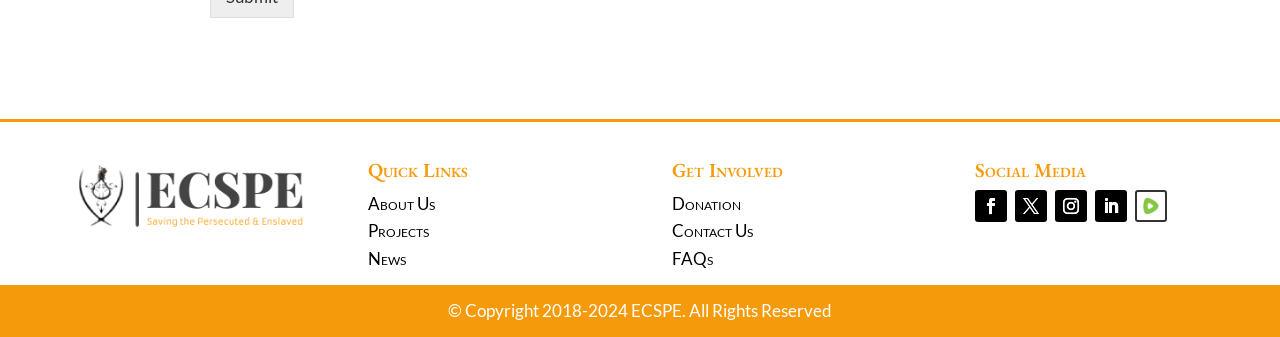Determine the bounding box coordinates for the area that needs to be clicked to fulfill this task: "Click on About Us". The coordinates must be given as four float numbers between 0 and 1, i.e., [left, top, right, bottom].

[0.287, 0.573, 0.34, 0.636]